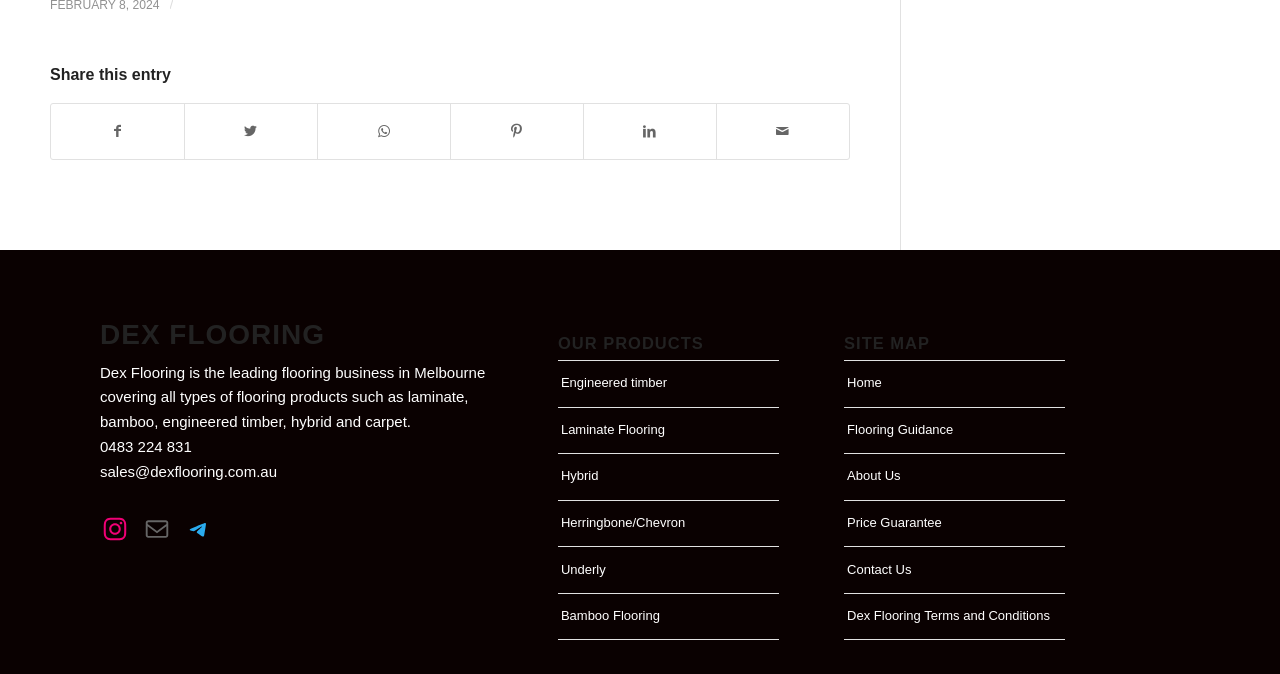Identify the bounding box coordinates for the element that needs to be clicked to fulfill this instruction: "View Dex Flooring's home page". Provide the coordinates in the format of four float numbers between 0 and 1: [left, top, right, bottom].

[0.659, 0.536, 0.832, 0.603]